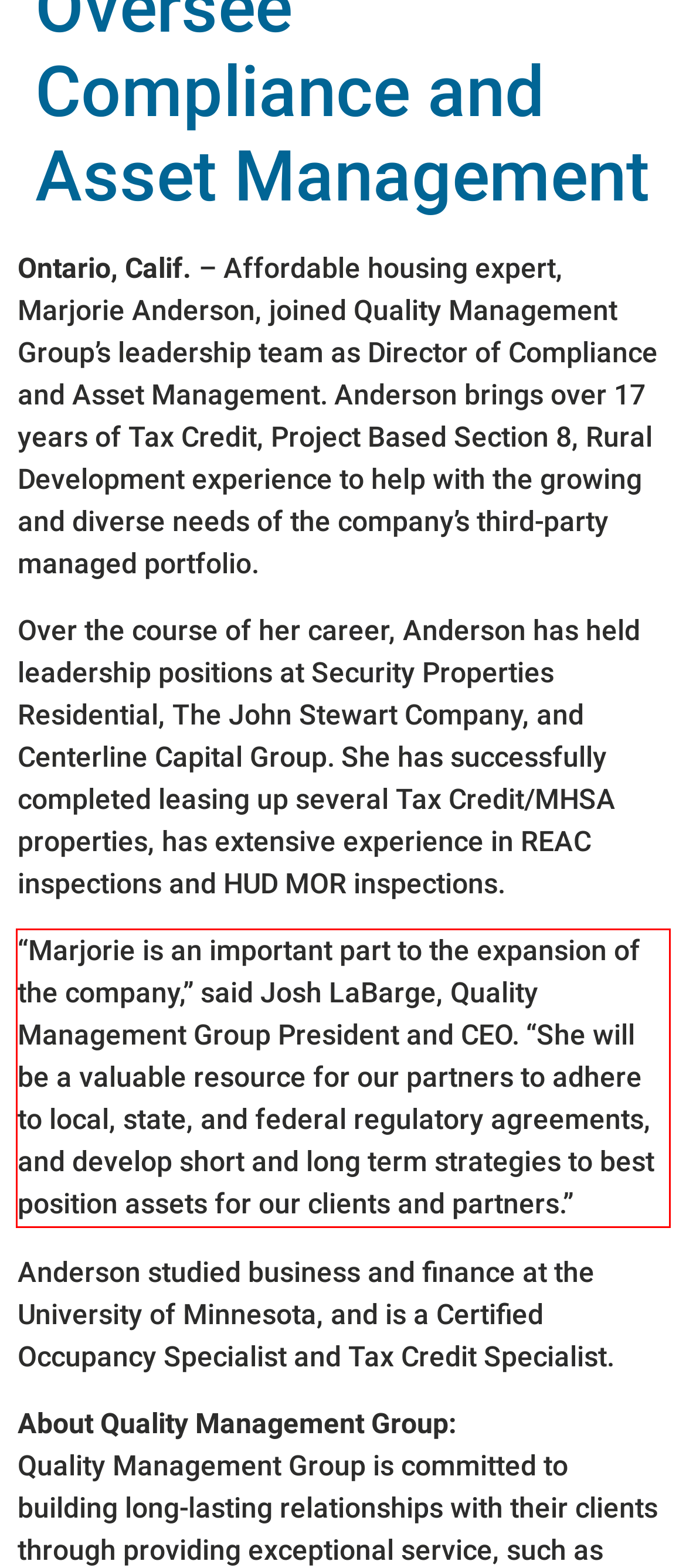The screenshot provided shows a webpage with a red bounding box. Apply OCR to the text within this red bounding box and provide the extracted content.

“Marjorie is an important part to the expansion of the company,” said Josh LaBarge, Quality Management Group President and CEO. “She will be a valuable resource for our partners to adhere to local, state, and federal regulatory agreements, and develop short and long term strategies to best position assets for our clients and partners.”